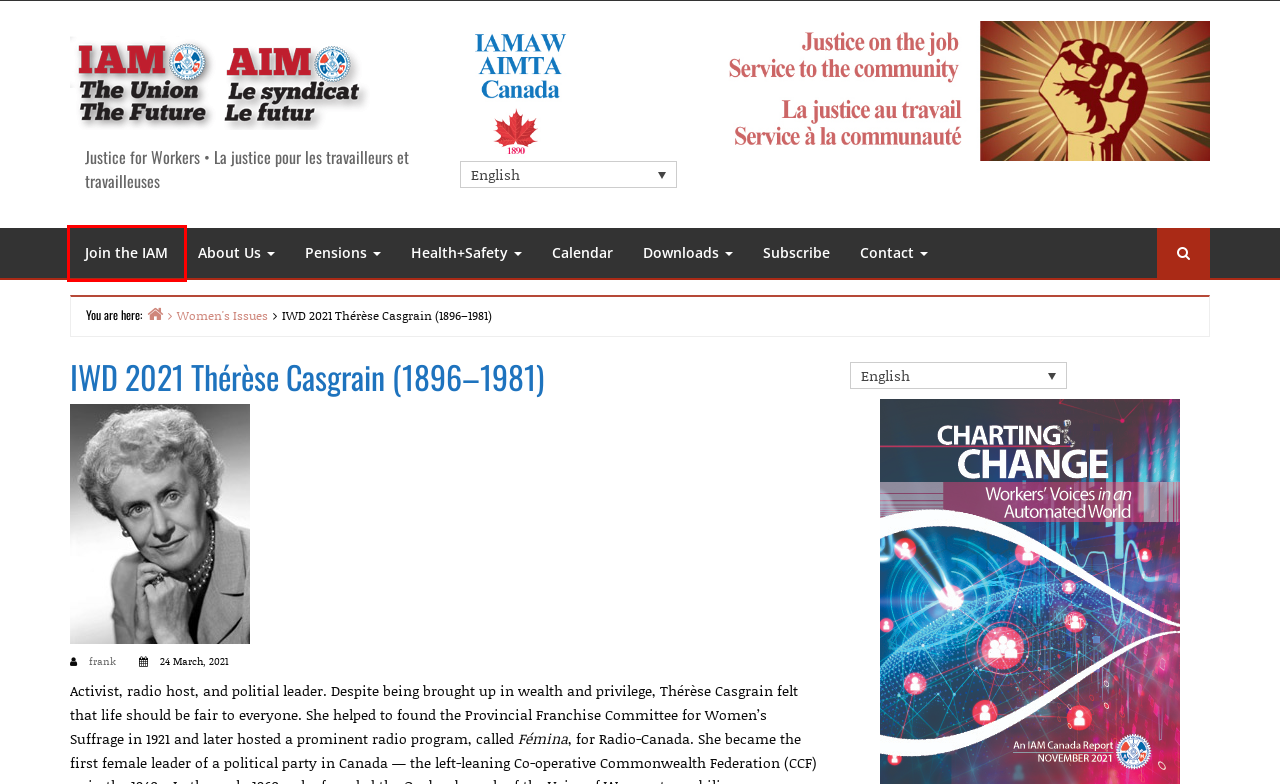A screenshot of a webpage is given, featuring a red bounding box around a UI element. Please choose the webpage description that best aligns with the new webpage after clicking the element in the bounding box. These are the descriptions:
A. Join the IAM – IAMAW
B. Downloads – IAMAW
C. Contact – IAMAW
D. IAMAW – Justice for Workers • La justice pour les travailleurs et travailleuses
E. Calendar – IAMAW
F. Pensions – IAMAW
G. frank – IAMAW
H. Subscribe – IAMAW

A